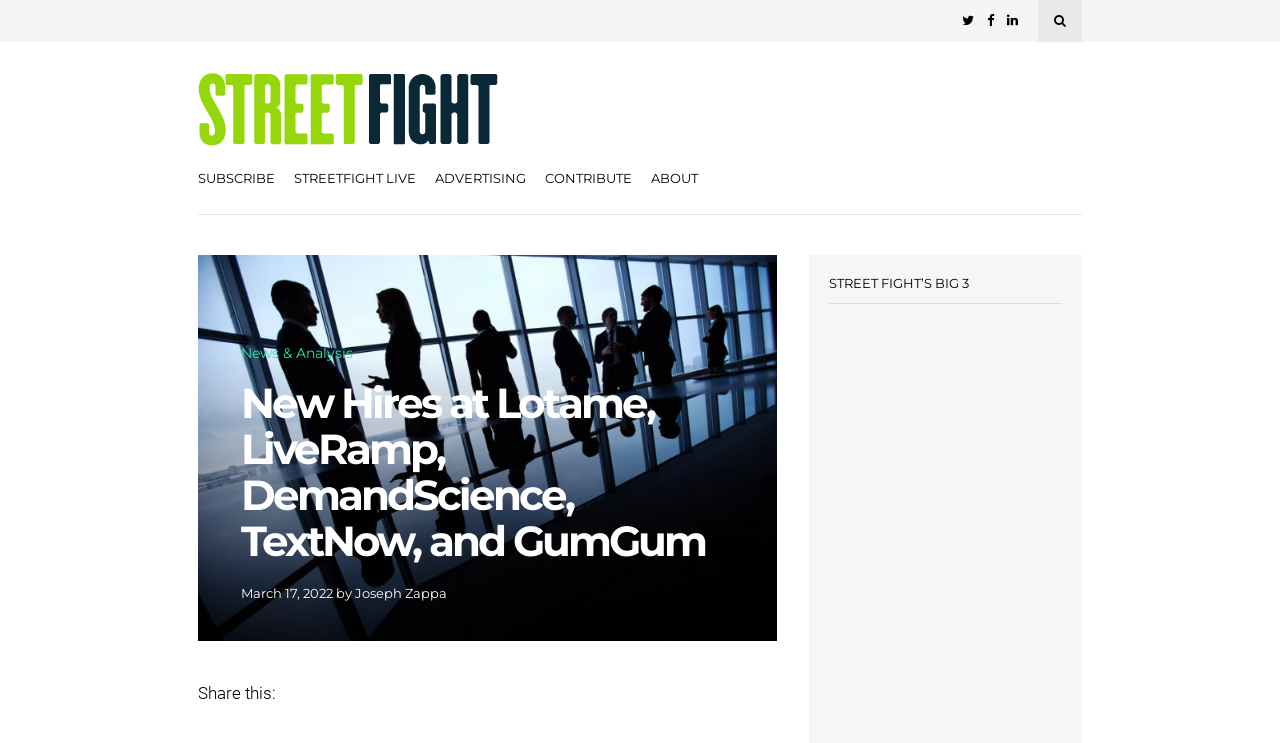Can you pinpoint the bounding box coordinates for the clickable element required for this instruction: "Share this article"? The coordinates should be four float numbers between 0 and 1, i.e., [left, top, right, bottom].

[0.155, 0.919, 0.216, 0.946]